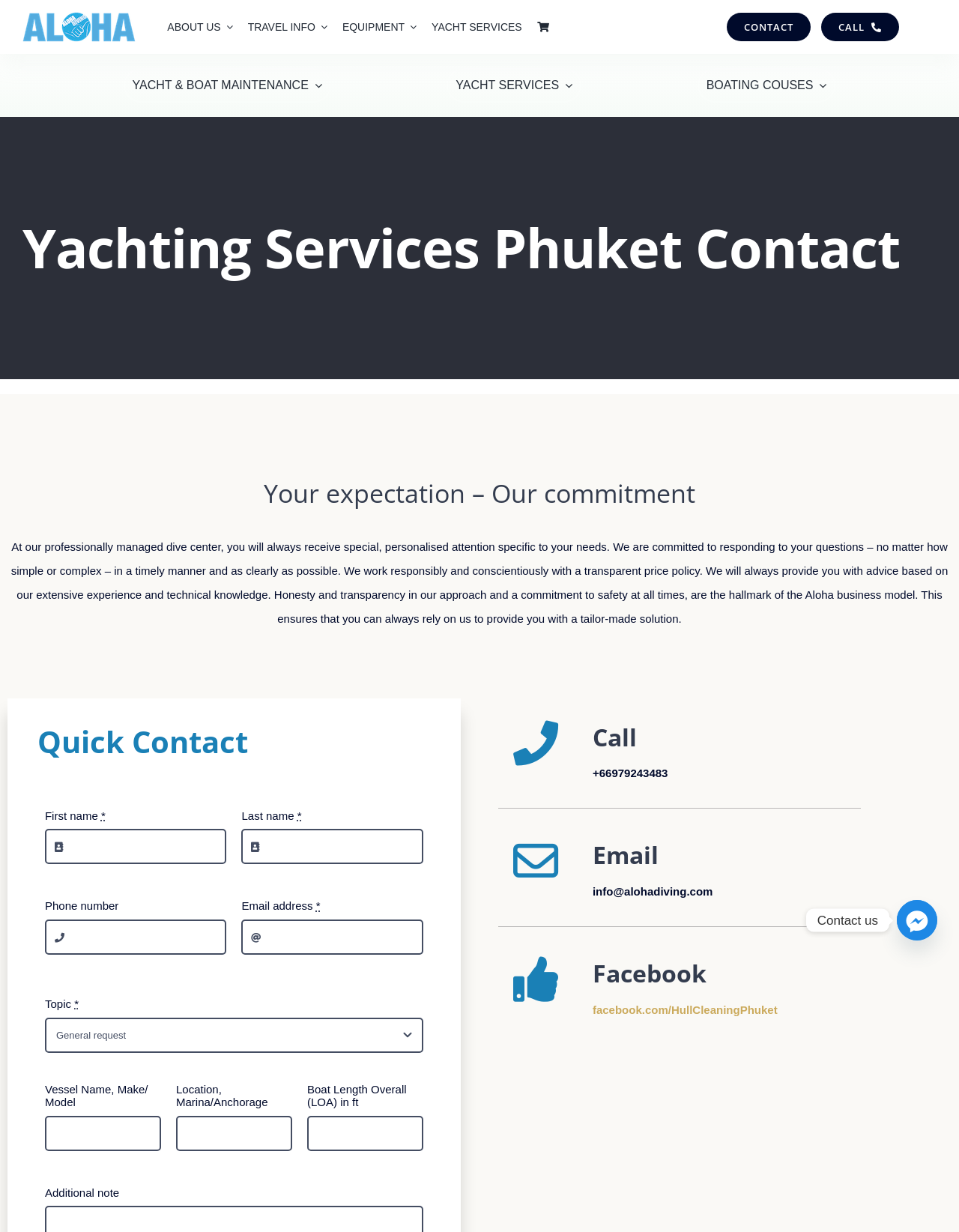What is the social media platform linked to?
Based on the image, answer the question with as much detail as possible.

The link at the bottom right corner of the webpage has the text 'facebook.com/HullCleaningPhuket', which indicates that the social media platform linked to is Facebook.